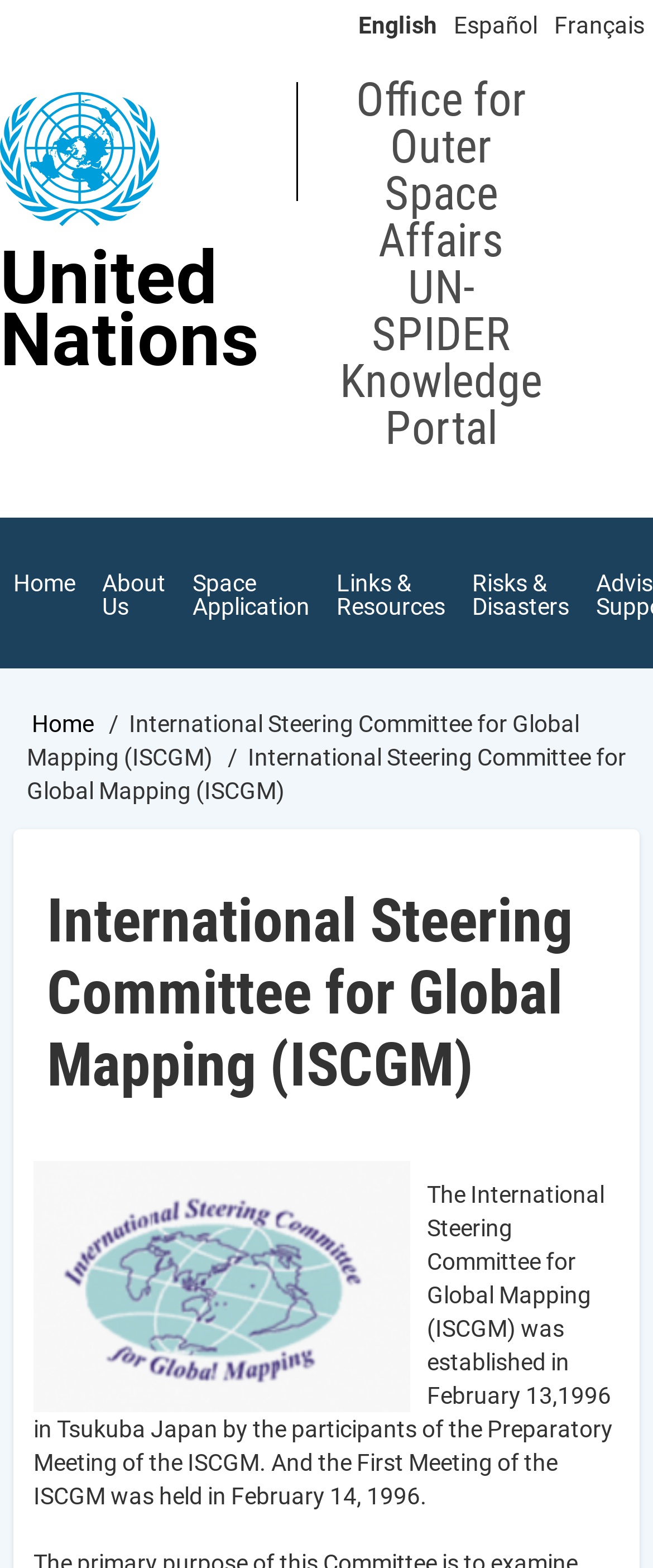Predict the bounding box coordinates of the area that should be clicked to accomplish the following instruction: "View main menu". The bounding box coordinates should consist of four float numbers between 0 and 1, i.e., [left, top, right, bottom].

[0.0, 0.349, 0.177, 0.366]